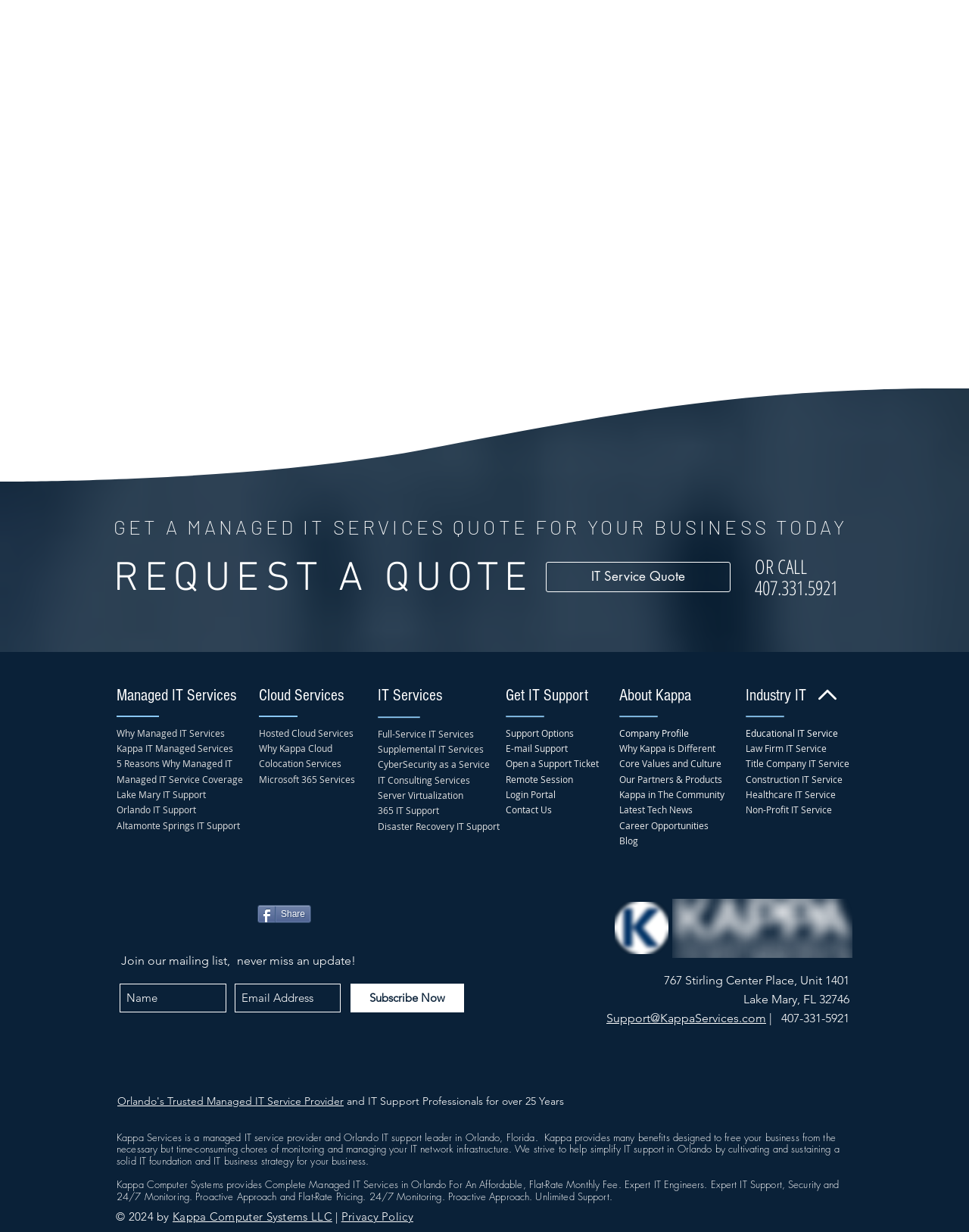Determine the bounding box coordinates for the region that must be clicked to execute the following instruction: "Contact us".

[0.522, 0.653, 0.57, 0.662]